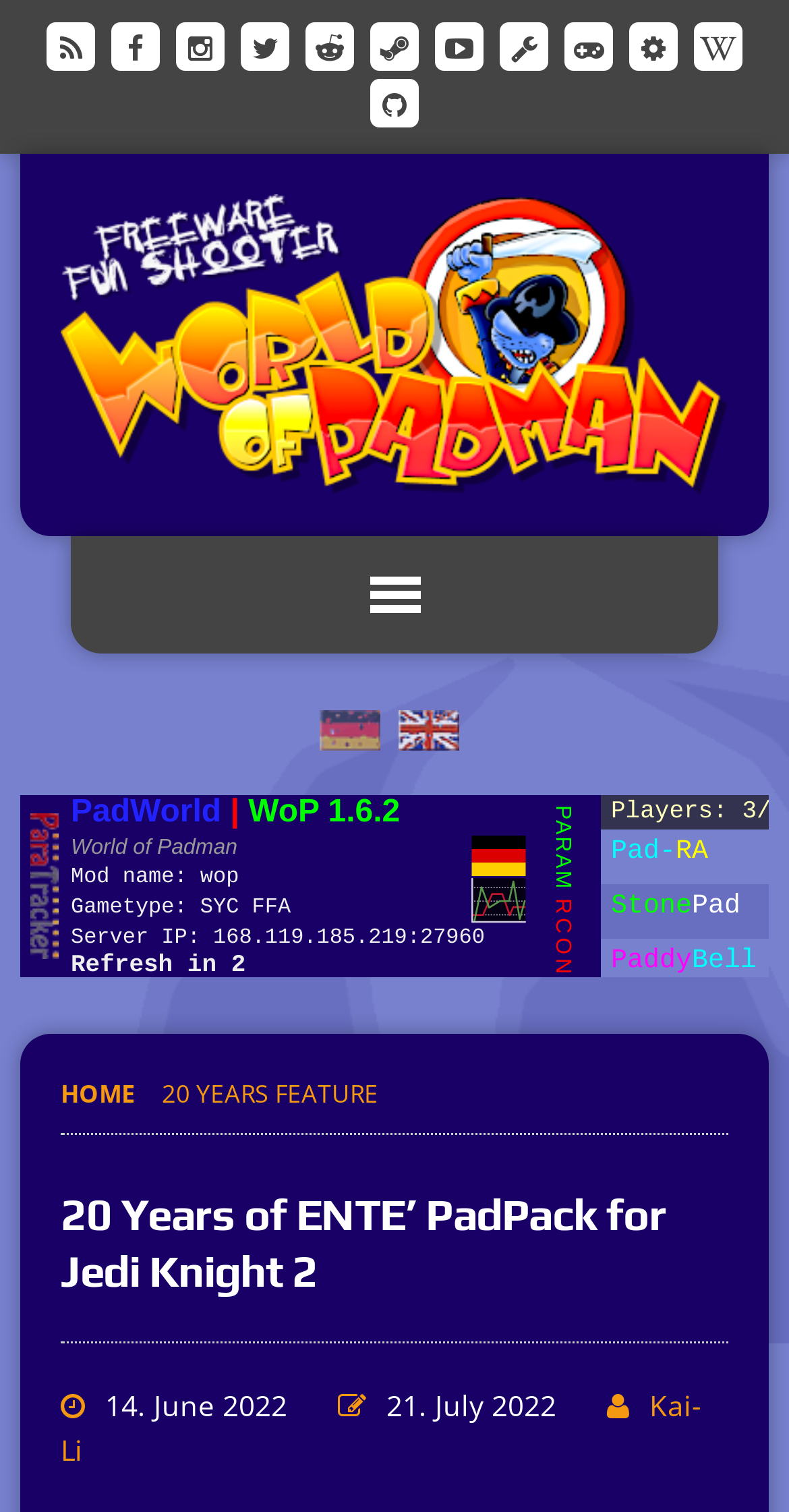Pinpoint the bounding box coordinates of the area that should be clicked to complete the following instruction: "Click on the RSS link". The coordinates must be given as four float numbers between 0 and 1, i.e., [left, top, right, bottom].

[0.054, 0.015, 0.126, 0.045]